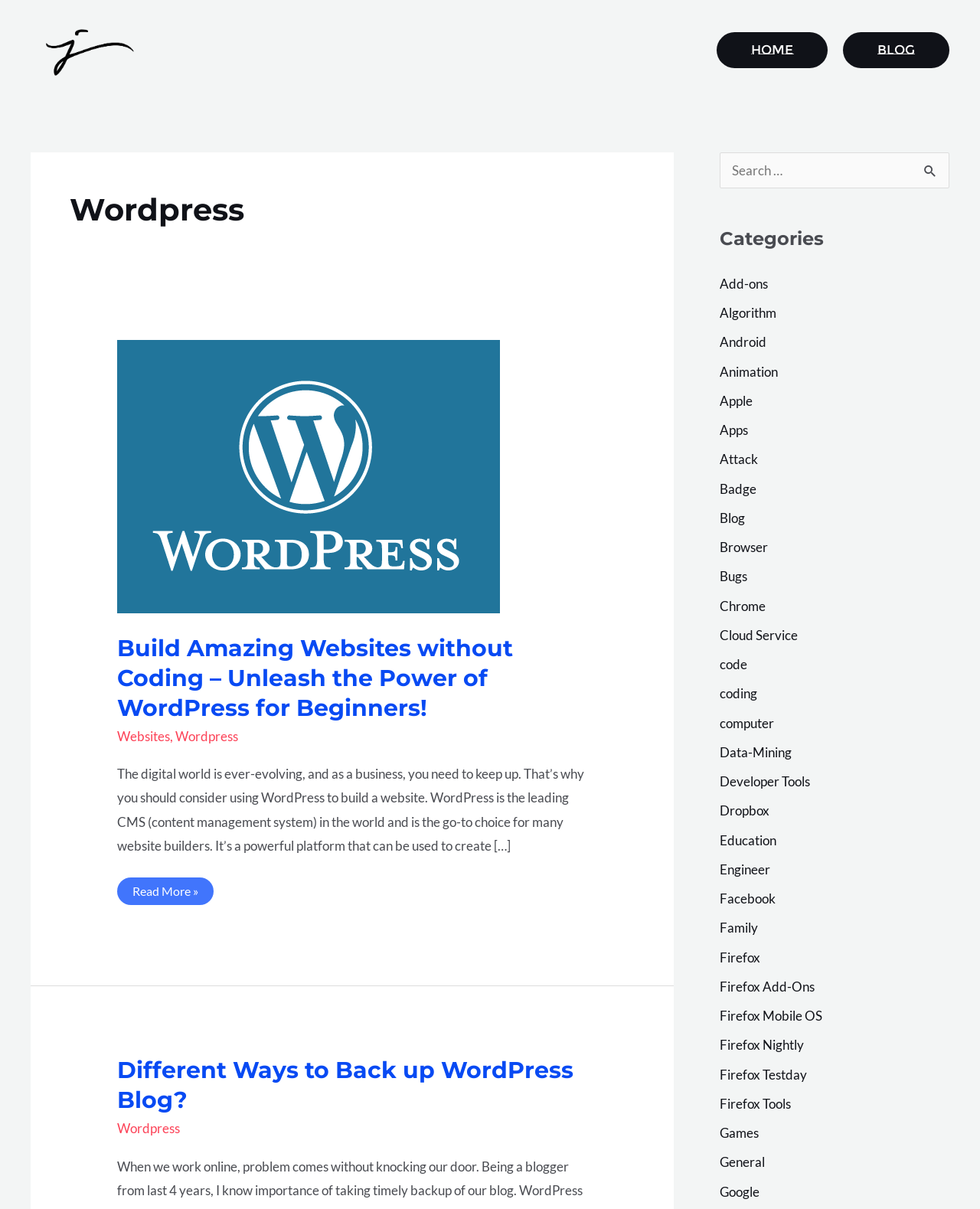What is the second link in the top navigation menu?
Please look at the screenshot and answer using one word or phrase.

Blog